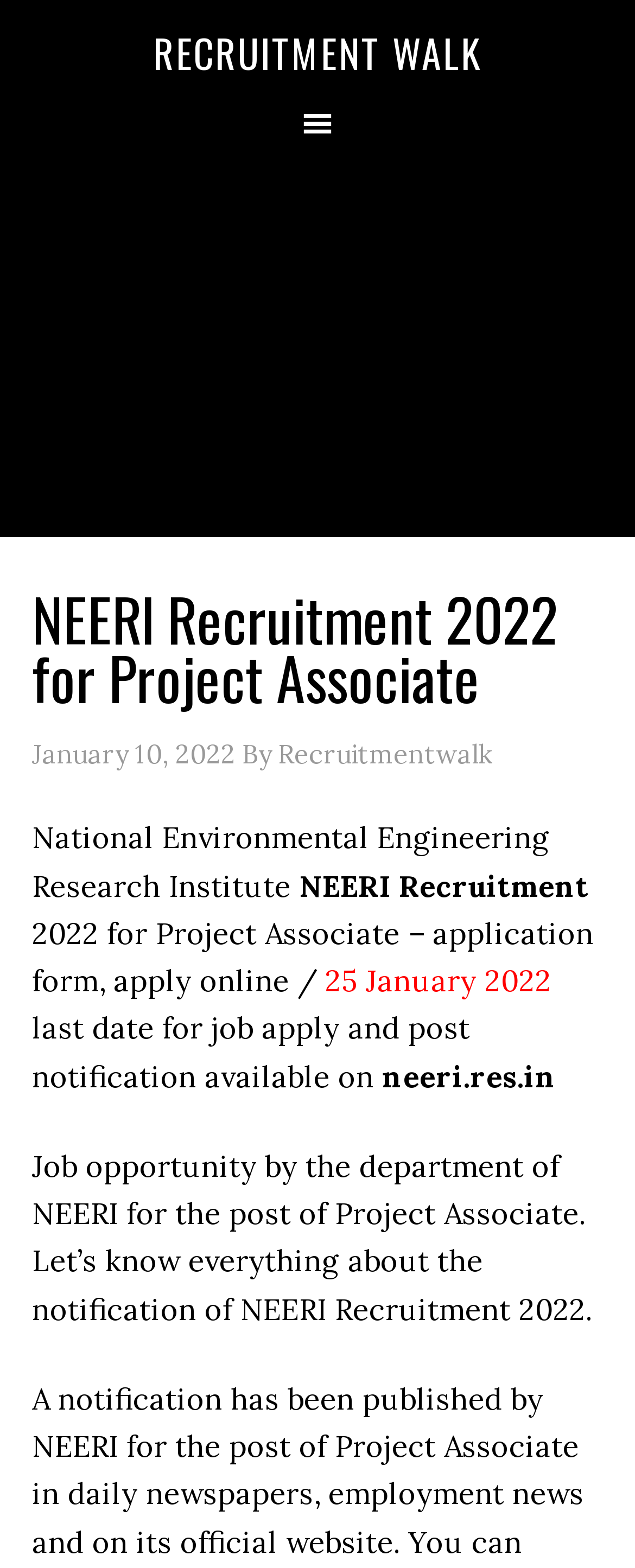What is the website for NEERI job vacancies?
Using the visual information from the image, give a one-word or short-phrase answer.

neeri.res.in